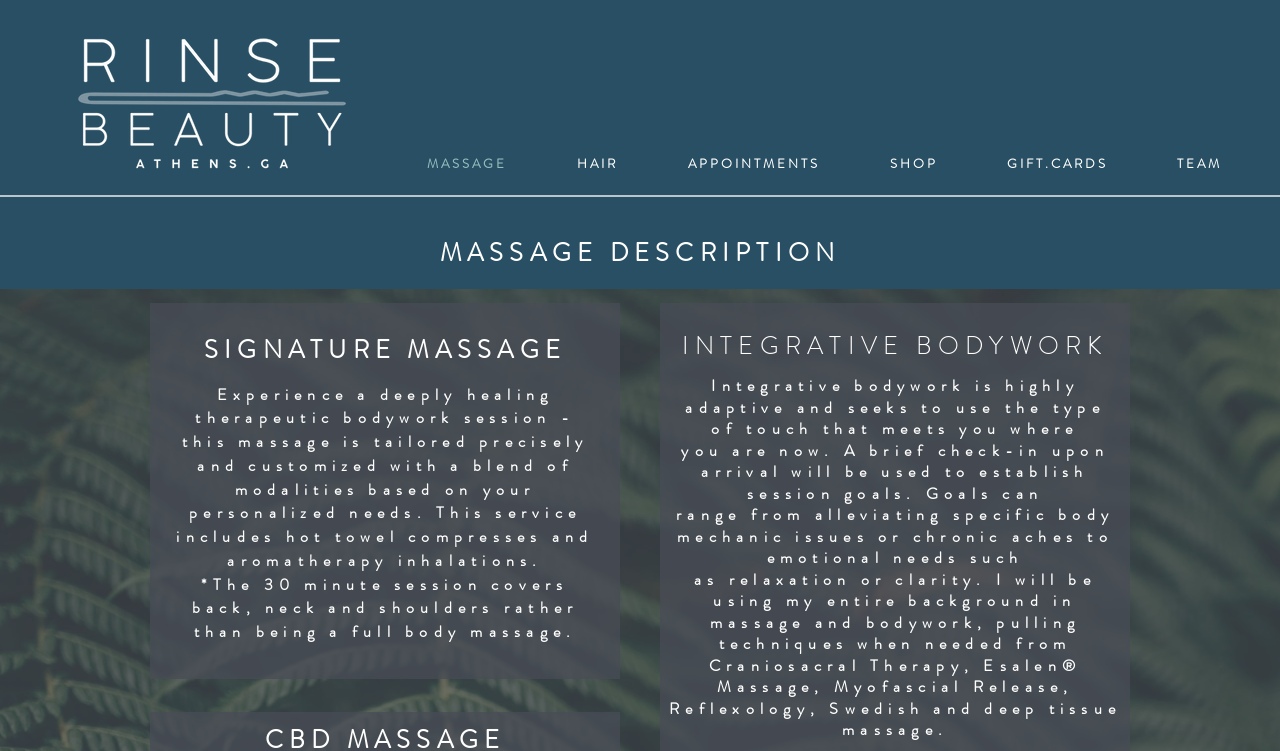How many navigation links are there?
Refer to the image and provide a concise answer in one word or phrase.

7